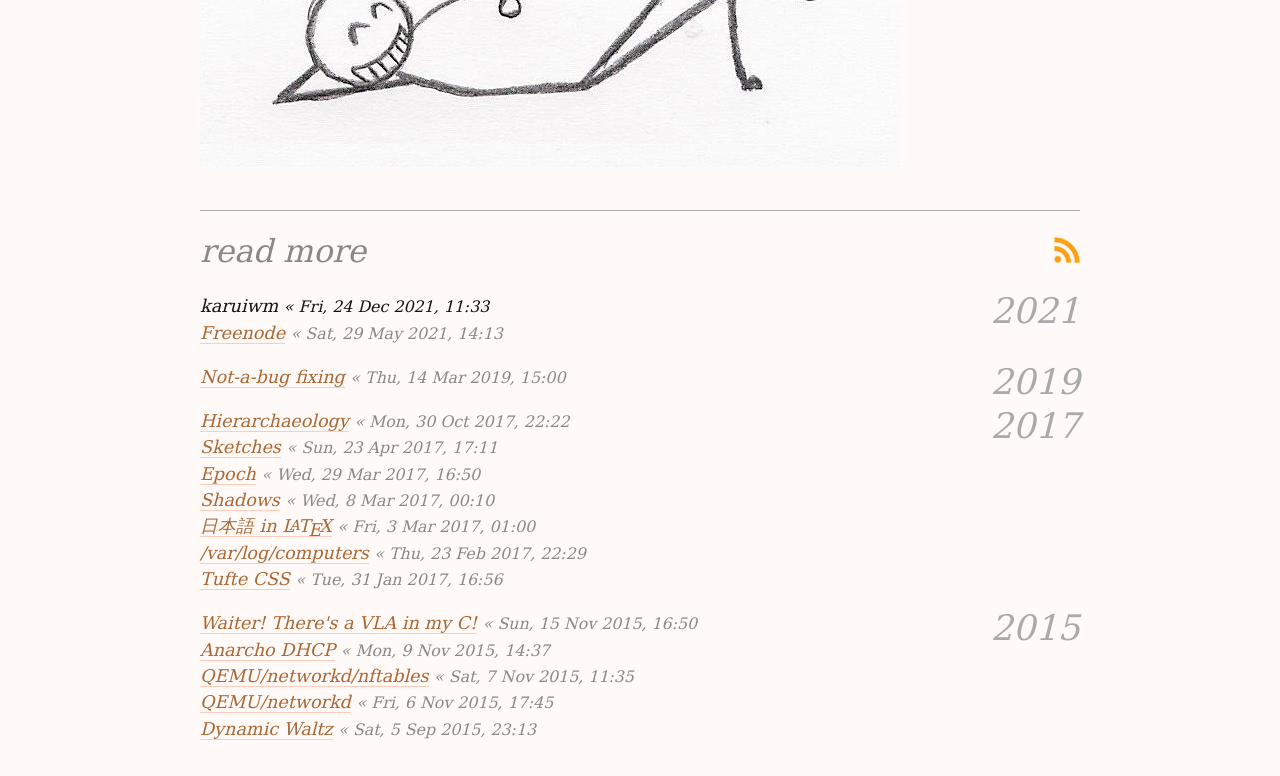Please reply to the following question using a single word or phrase: 
What is the title of the last link on the webpage?

Dynamic Waltz